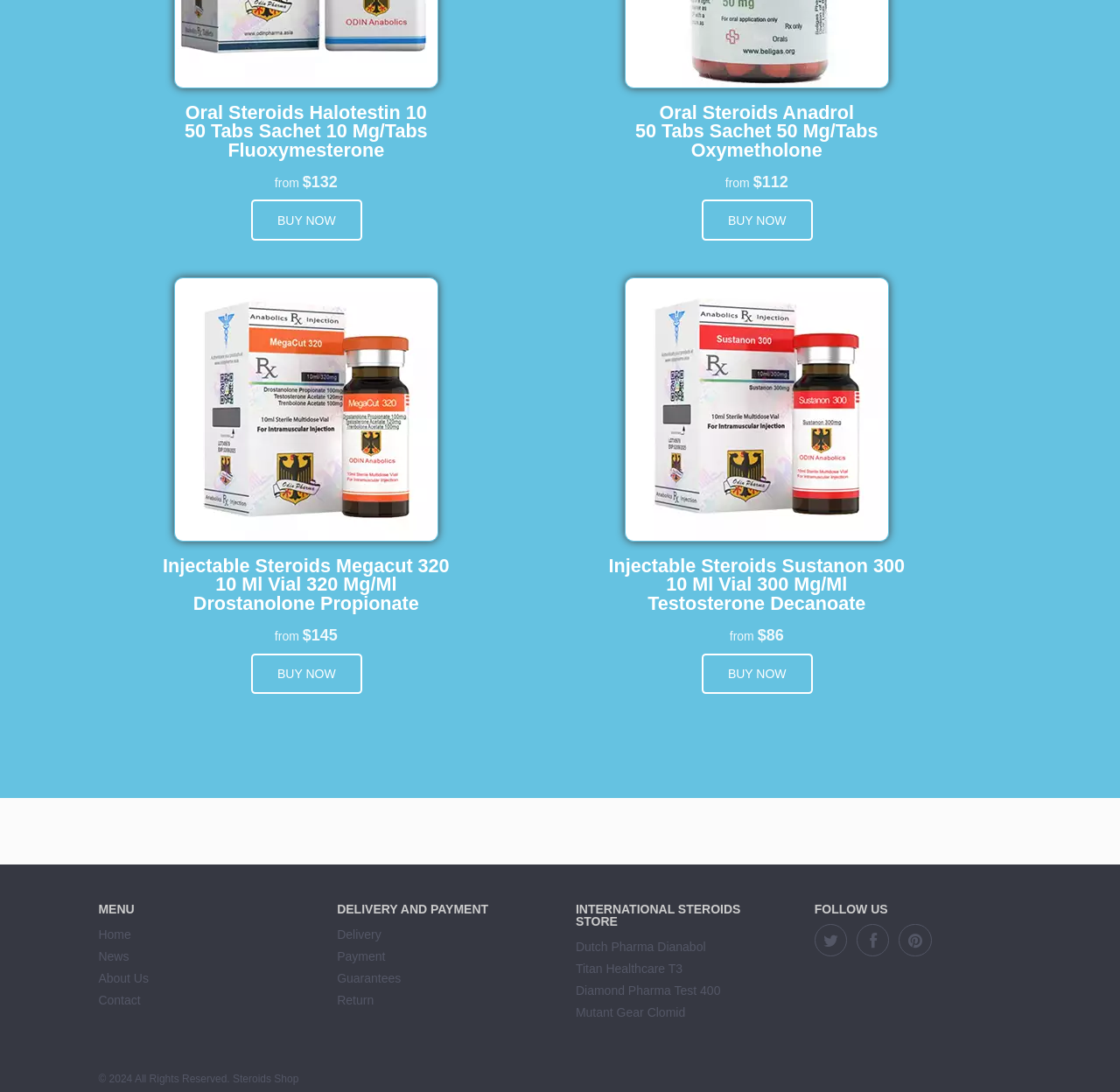Based on what you see in the screenshot, provide a thorough answer to this question: What is the name of the company mentioned on the webpage?

The name of the company mentioned on the webpage can be found by looking at the StaticText element with the text 'Cenzo Pharma Test P 100 - buy 2 packs and jet 1 pack for free'. This text mentions the company name 'Cenzo Pharma'.